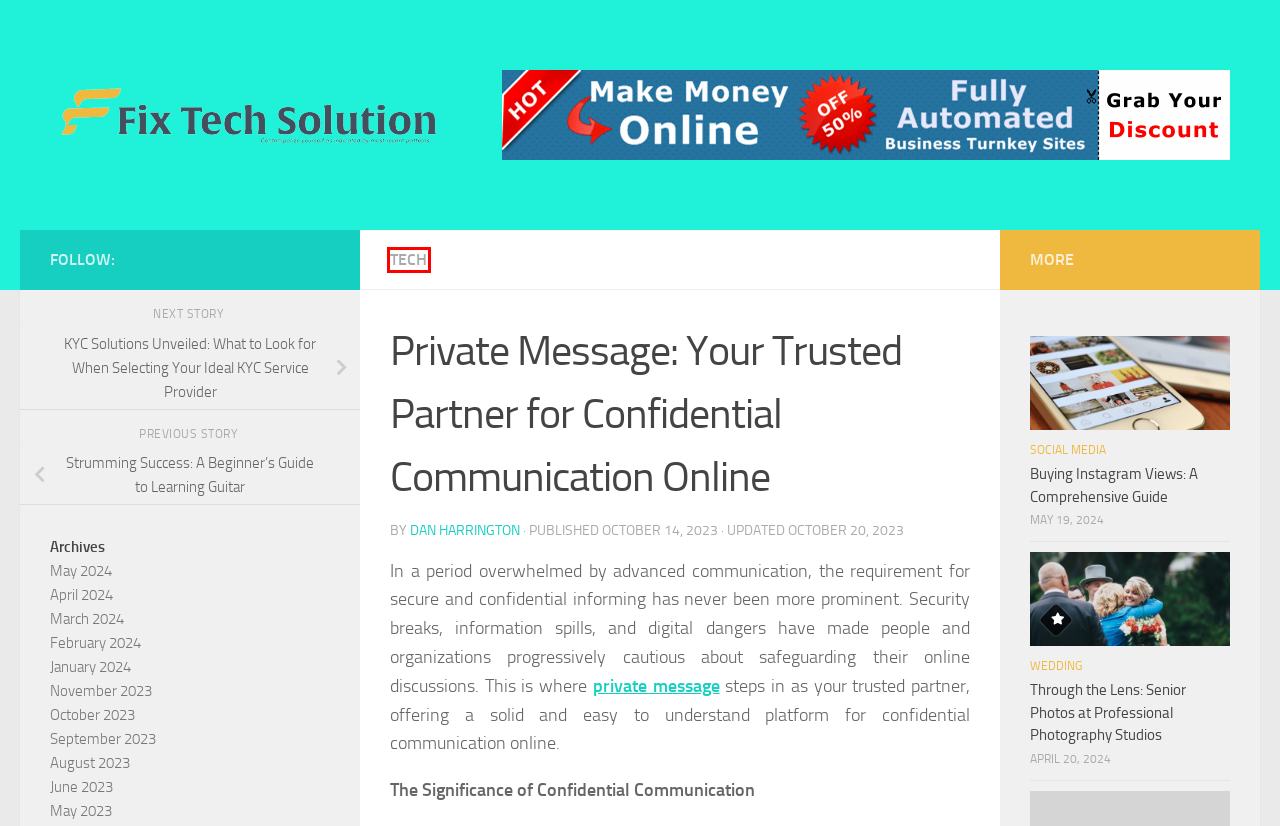Observe the screenshot of a webpage with a red bounding box highlighting an element. Choose the webpage description that accurately reflects the new page after the element within the bounding box is clicked. Here are the candidates:
A. Tech – Fix Tech Solution
B. Wedding – Fix Tech Solution
C. September 2023 – Fix Tech Solution
D. May 2024 – Fix Tech Solution
E. PrivateMessage.net - Send notes Encrypted messages that self-destruct after being read.
F. Fix Tech Solution – Contemporize yourself as indicated by most recent patterns
G. Social Media – Fix Tech Solution
H. November 2023 – Fix Tech Solution

A